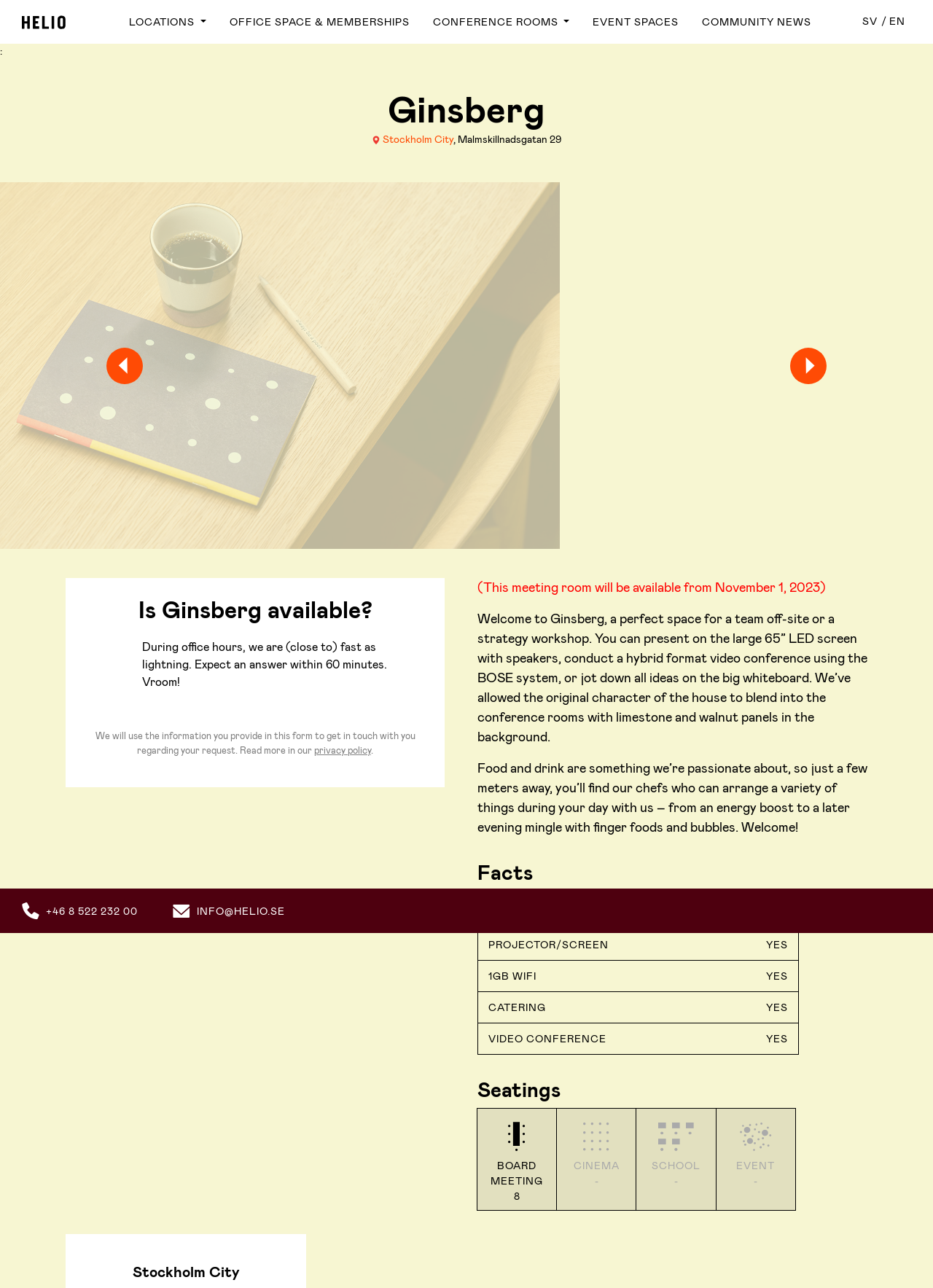Select the bounding box coordinates of the element I need to click to carry out the following instruction: "Click on CONFERENCE ROOMS".

[0.451, 0.005, 0.623, 0.029]